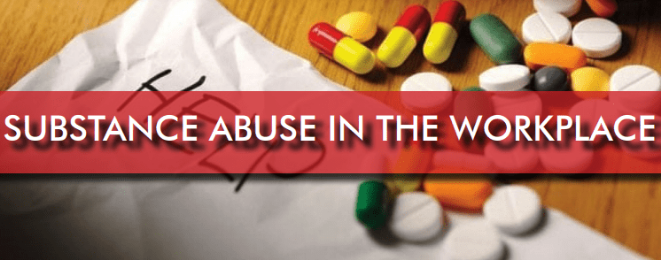What is scattered over the wooden surface?
From the screenshot, supply a one-word or short-phrase answer.

Pills and capsules